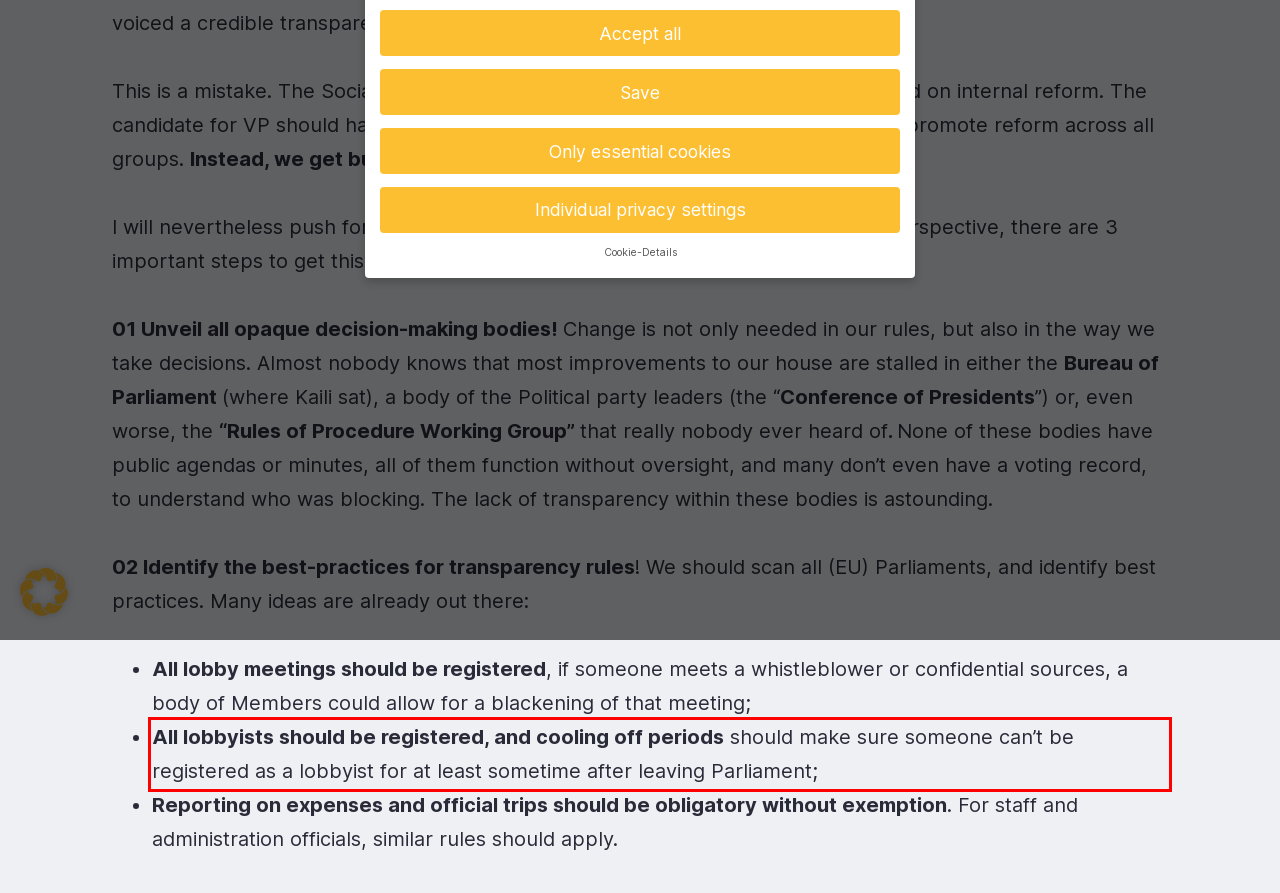You are provided with a screenshot of a webpage that includes a red bounding box. Extract and generate the text content found within the red bounding box.

All lobbyists should be registered, and cooling off periods should make sure someone can’t be registered as a lobbyist for at least sometime after leaving Parliament;